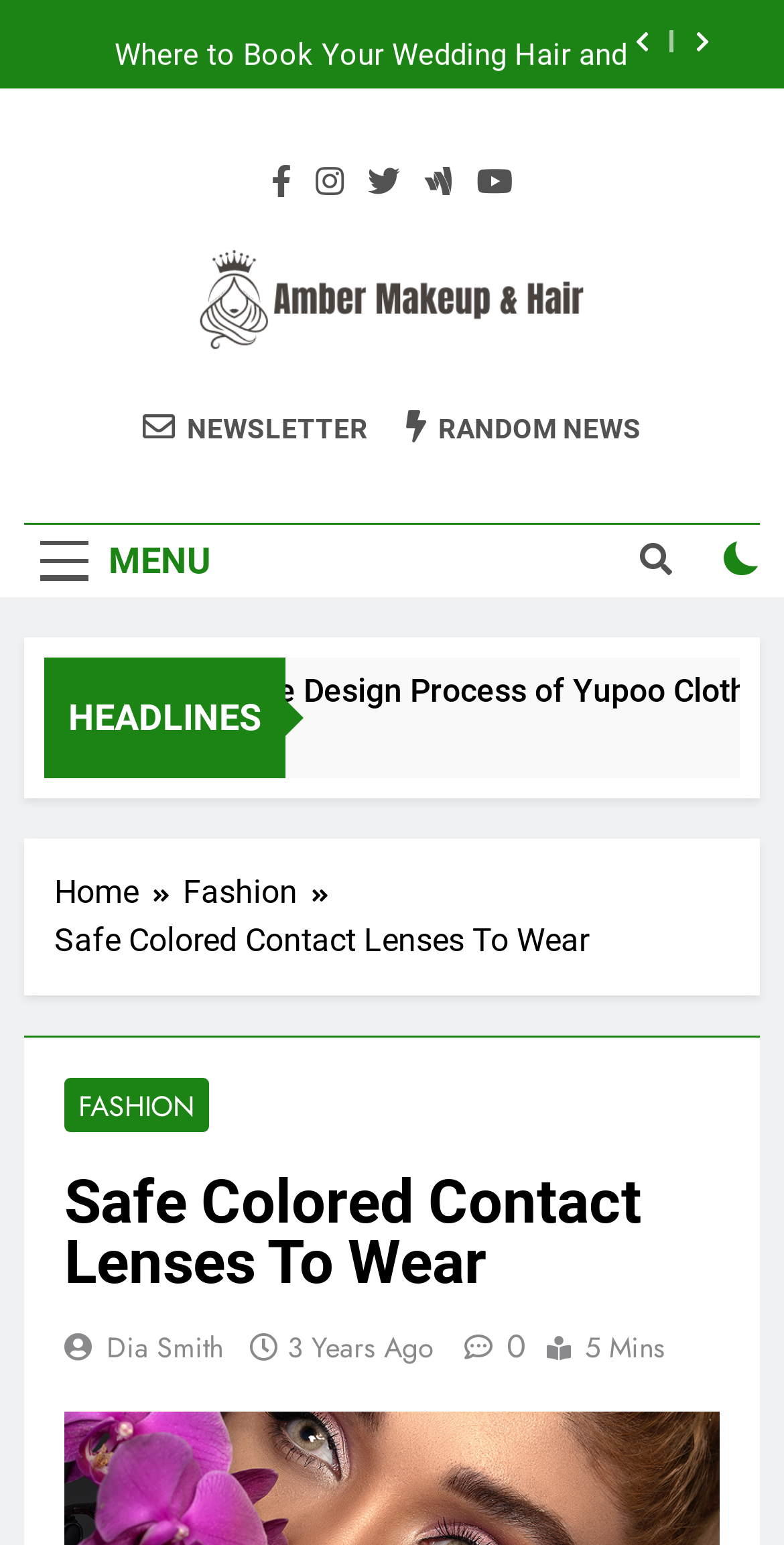Based on the element description "Home", predict the bounding box coordinates of the UI element.

[0.069, 0.562, 0.233, 0.593]